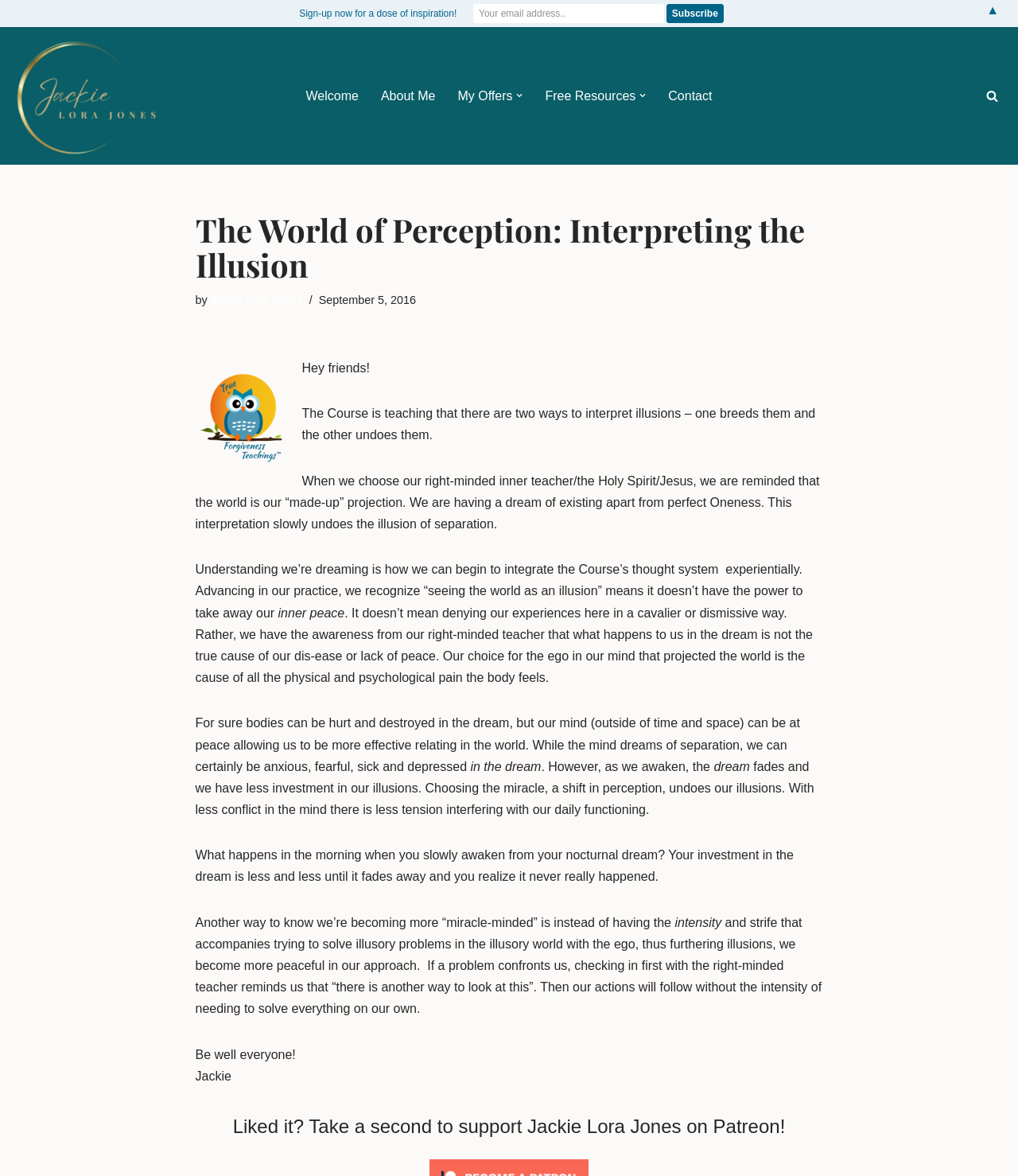What is the topic of the article?
Using the image as a reference, deliver a detailed and thorough answer to the question.

The article discusses the concept of illusions and how to interpret them. It mentions that there are two ways to interpret illusions, one that breeds them and one that undoes them, and explains how choosing the right-minded inner teacher can help to undo illusions.